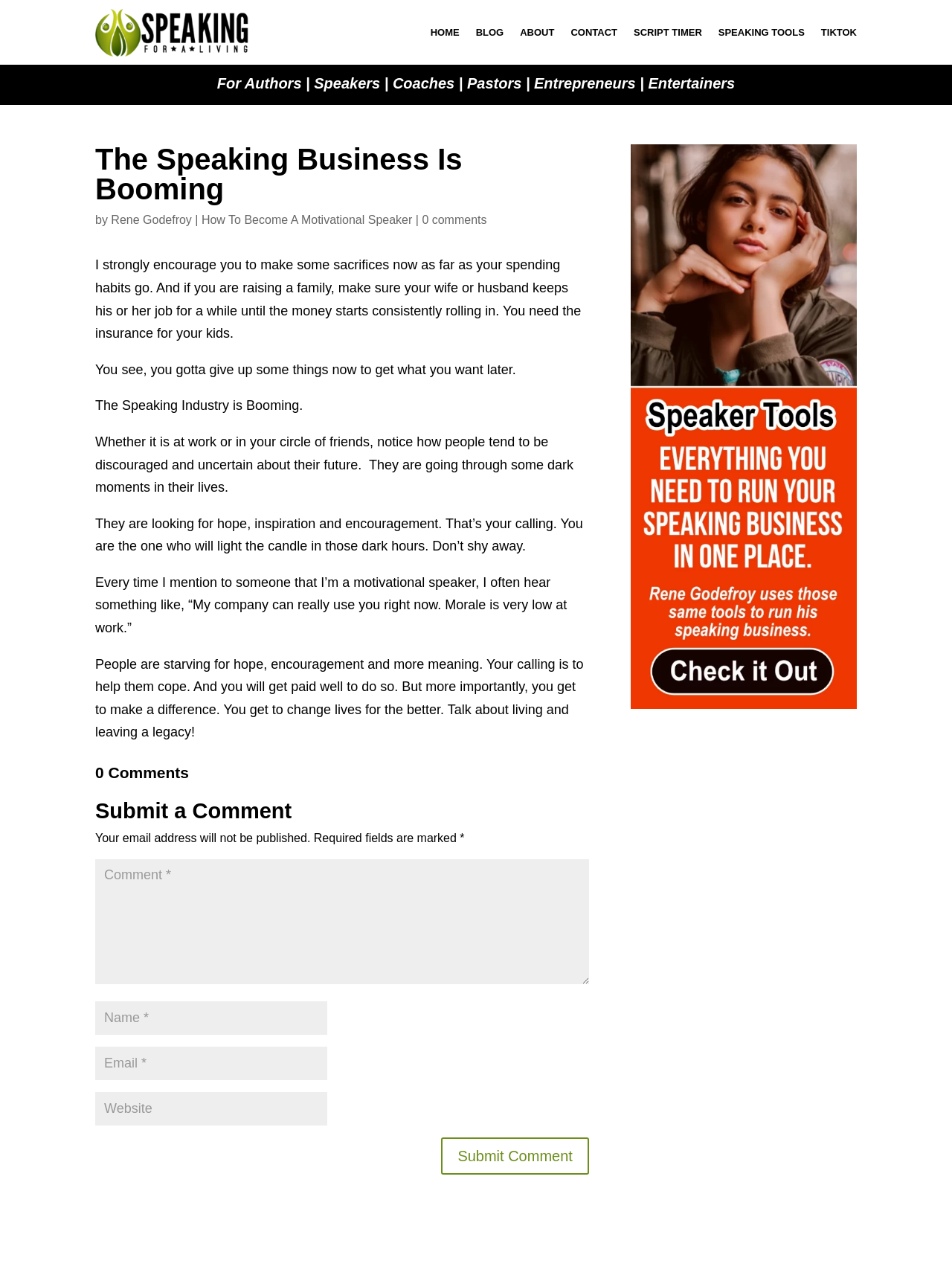Find the bounding box of the UI element described as: "alt="logo"". The bounding box coordinates should be given as four float values between 0 and 1, i.e., [left, top, right, bottom].

[0.1, 0.007, 0.261, 0.044]